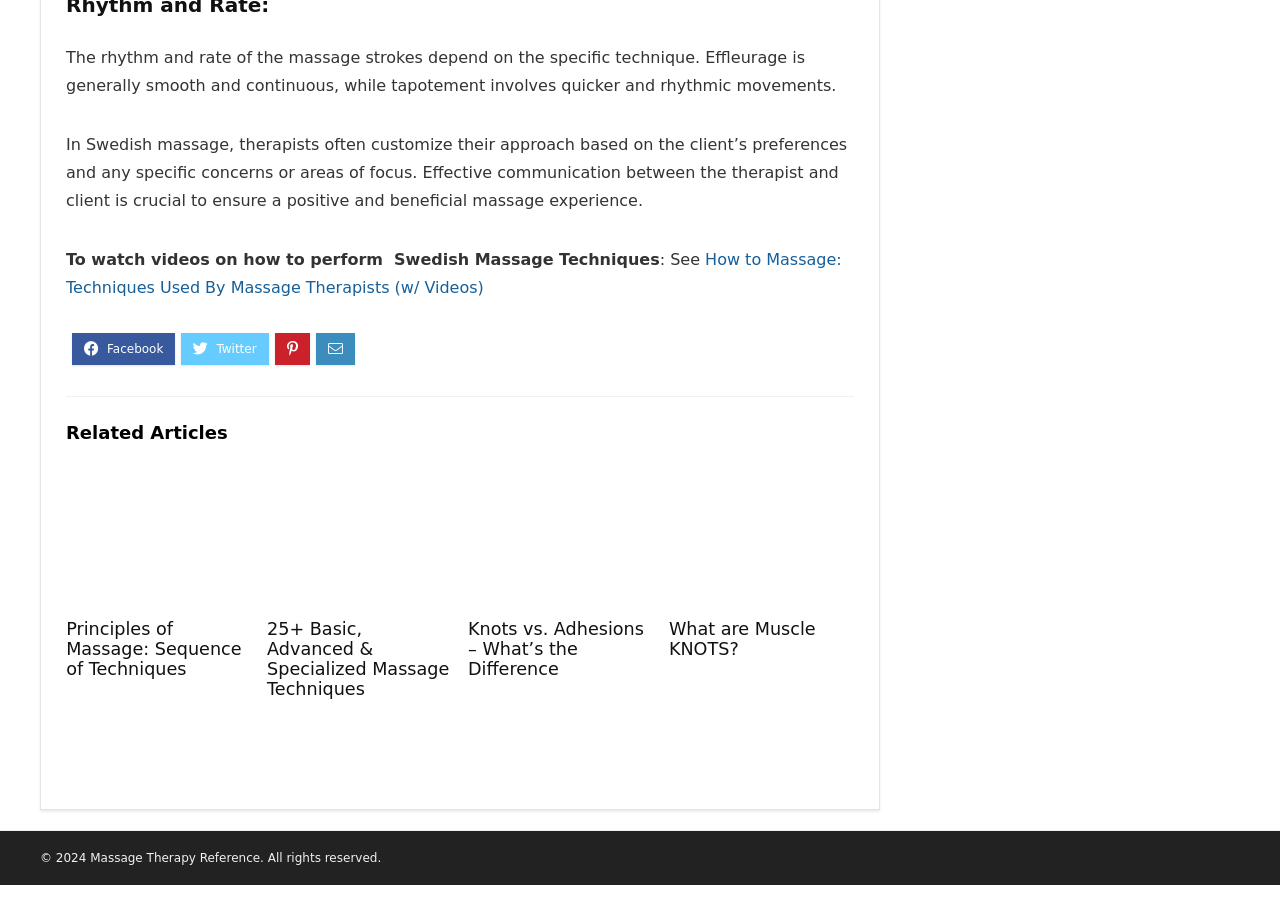Please determine the bounding box of the UI element that matches this description: Home Improvement. The coordinates should be given as (top-left x, top-left y, bottom-right x, bottom-right y), with all values between 0 and 1.

None